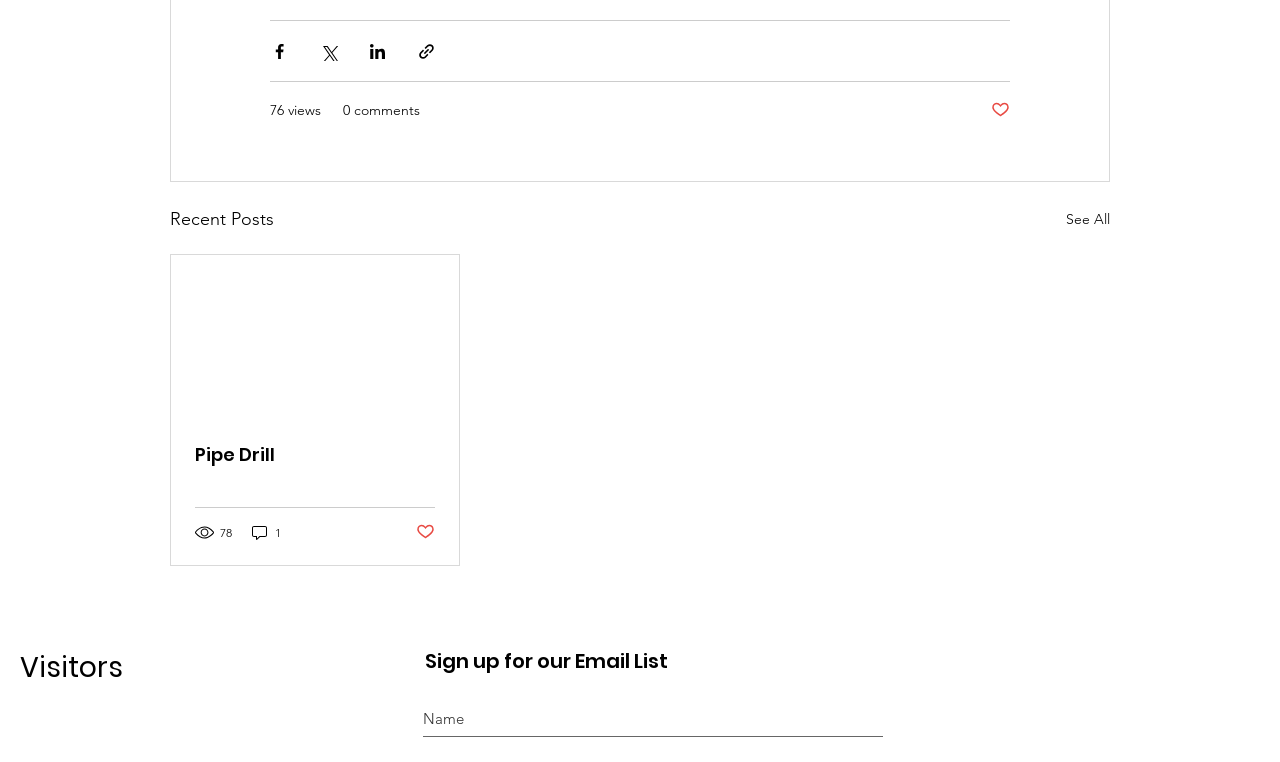Highlight the bounding box coordinates of the element that should be clicked to carry out the following instruction: "Read the article". The coordinates must be given as four float numbers ranging from 0 to 1, i.e., [left, top, right, bottom].

[0.134, 0.335, 0.359, 0.741]